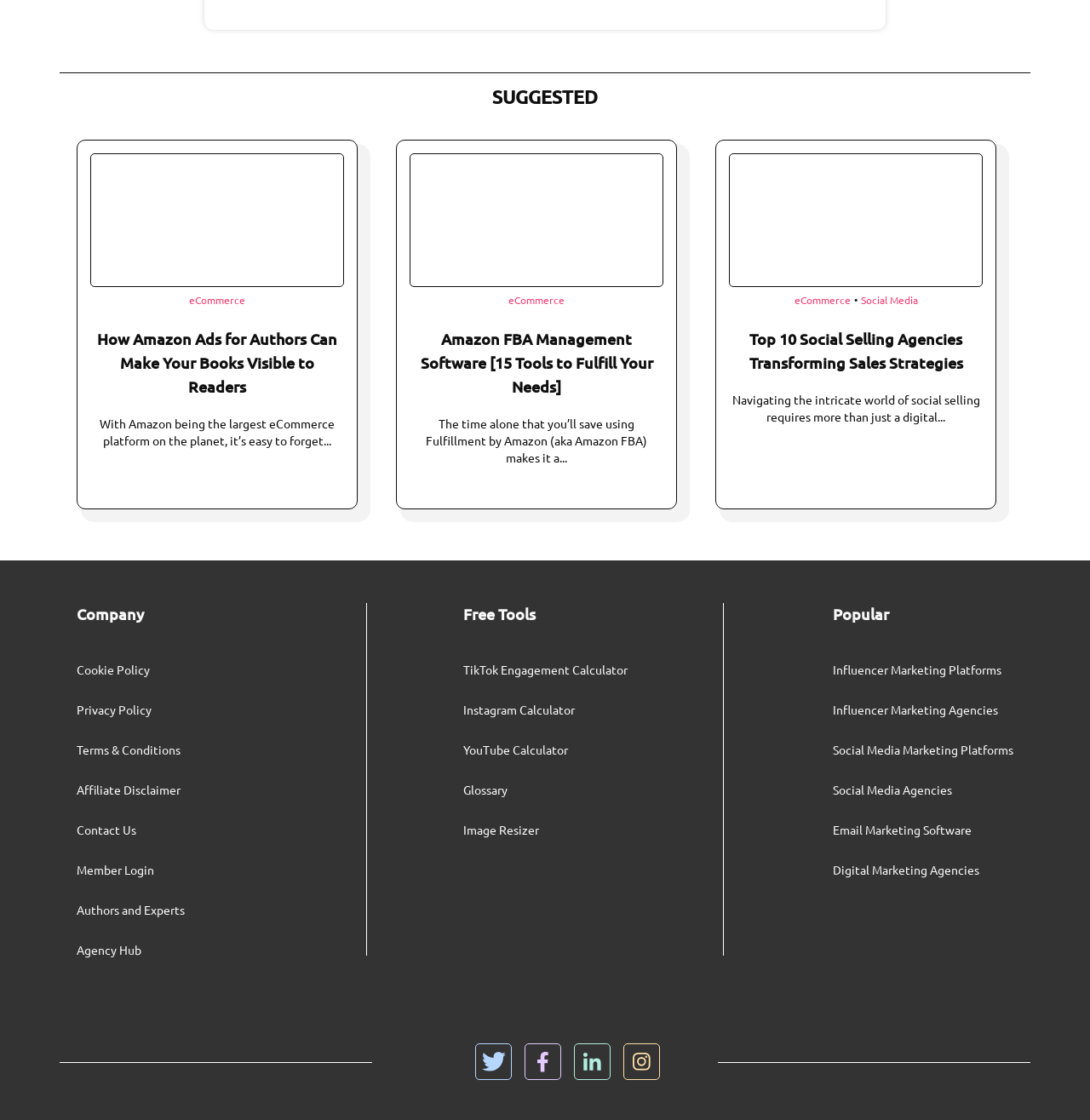Indicate the bounding box coordinates of the element that must be clicked to execute the instruction: "Click on the 'Top 10 Social Selling Agencies Transforming Sales Strategies' link". The coordinates should be given as four float numbers between 0 and 1, i.e., [left, top, right, bottom].

[0.687, 0.294, 0.883, 0.332]